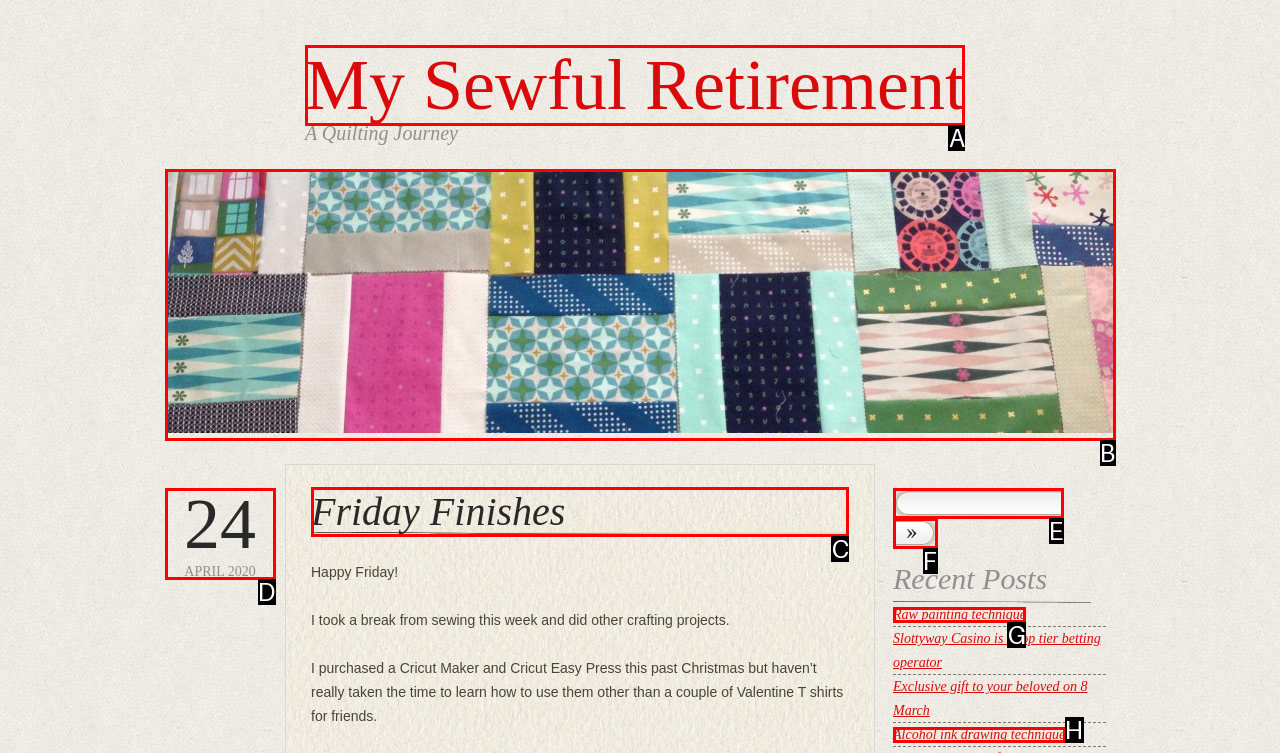Select the HTML element to finish the task: Read the 'Friday Finishes' heading Reply with the letter of the correct option.

C